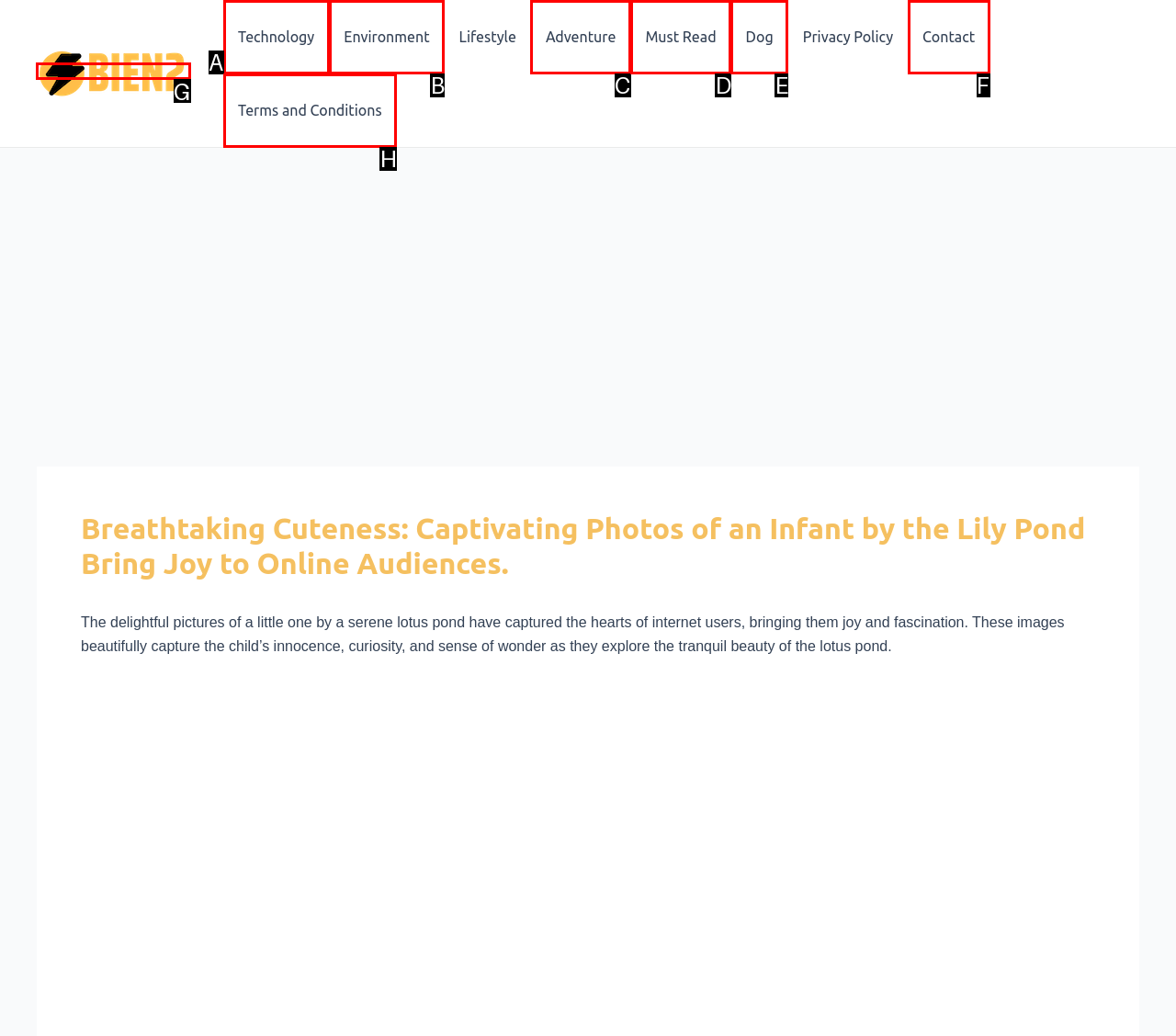Identify the correct UI element to click for the following task: click the 'bien2' link Choose the option's letter based on the given choices.

G